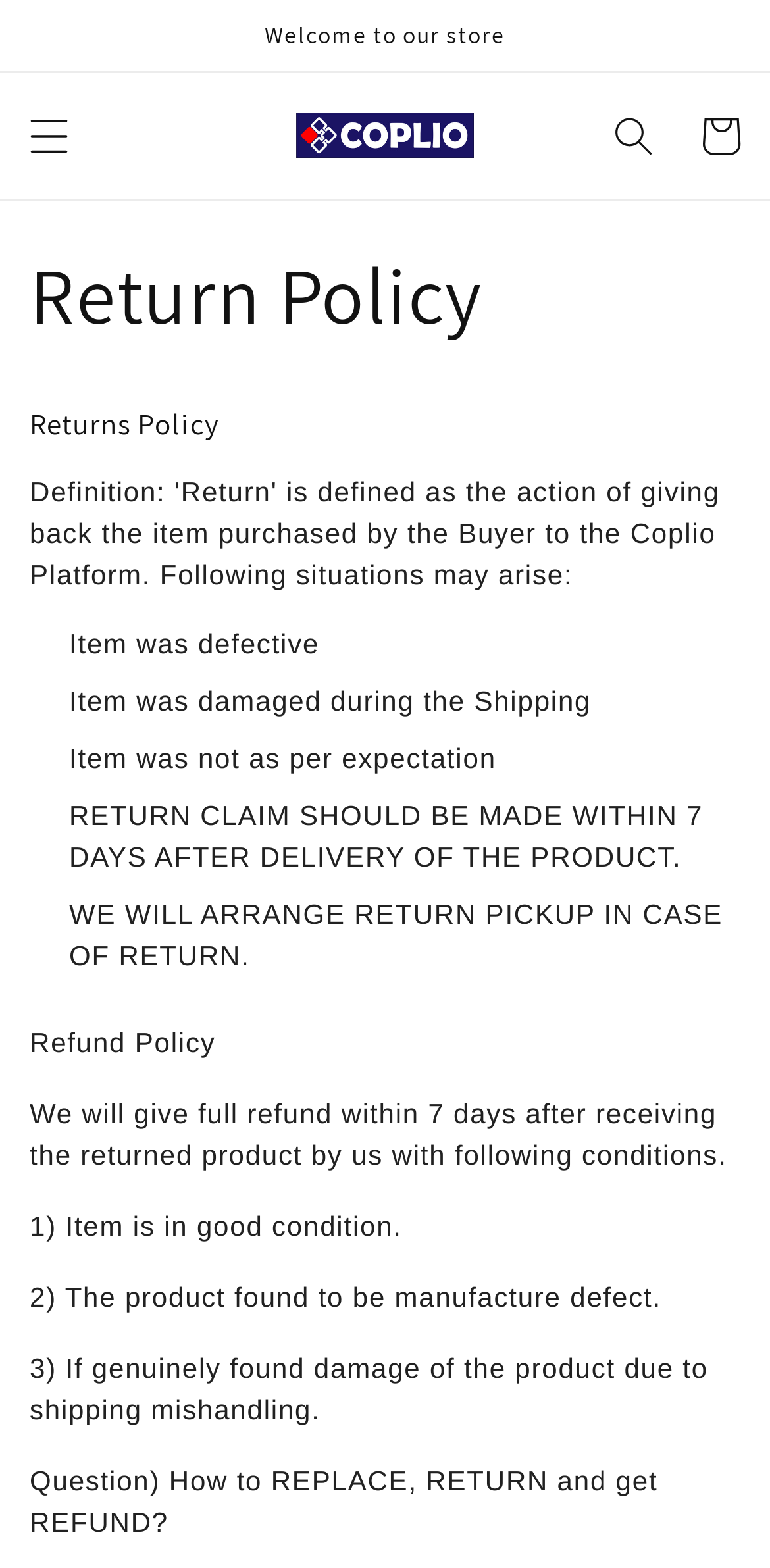Find the bounding box coordinates of the UI element according to this description: "aria-label="Menu"".

[0.008, 0.059, 0.121, 0.114]